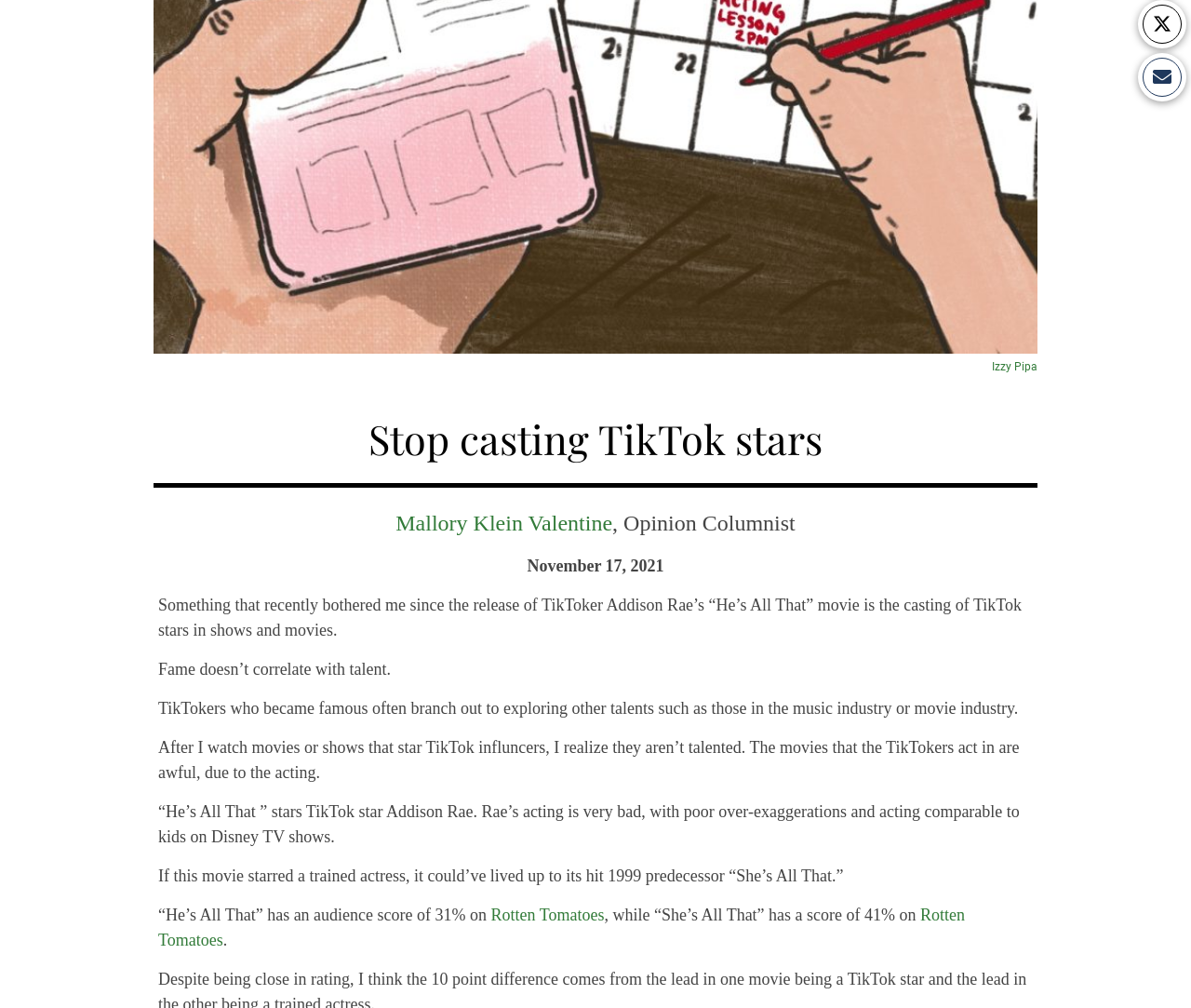Determine the bounding box coordinates for the UI element described. Format the coordinates as (top-left x, top-left y, bottom-right x, bottom-right y) and ensure all values are between 0 and 1. Element description: Mallory Klein Valentine

[0.332, 0.507, 0.514, 0.531]